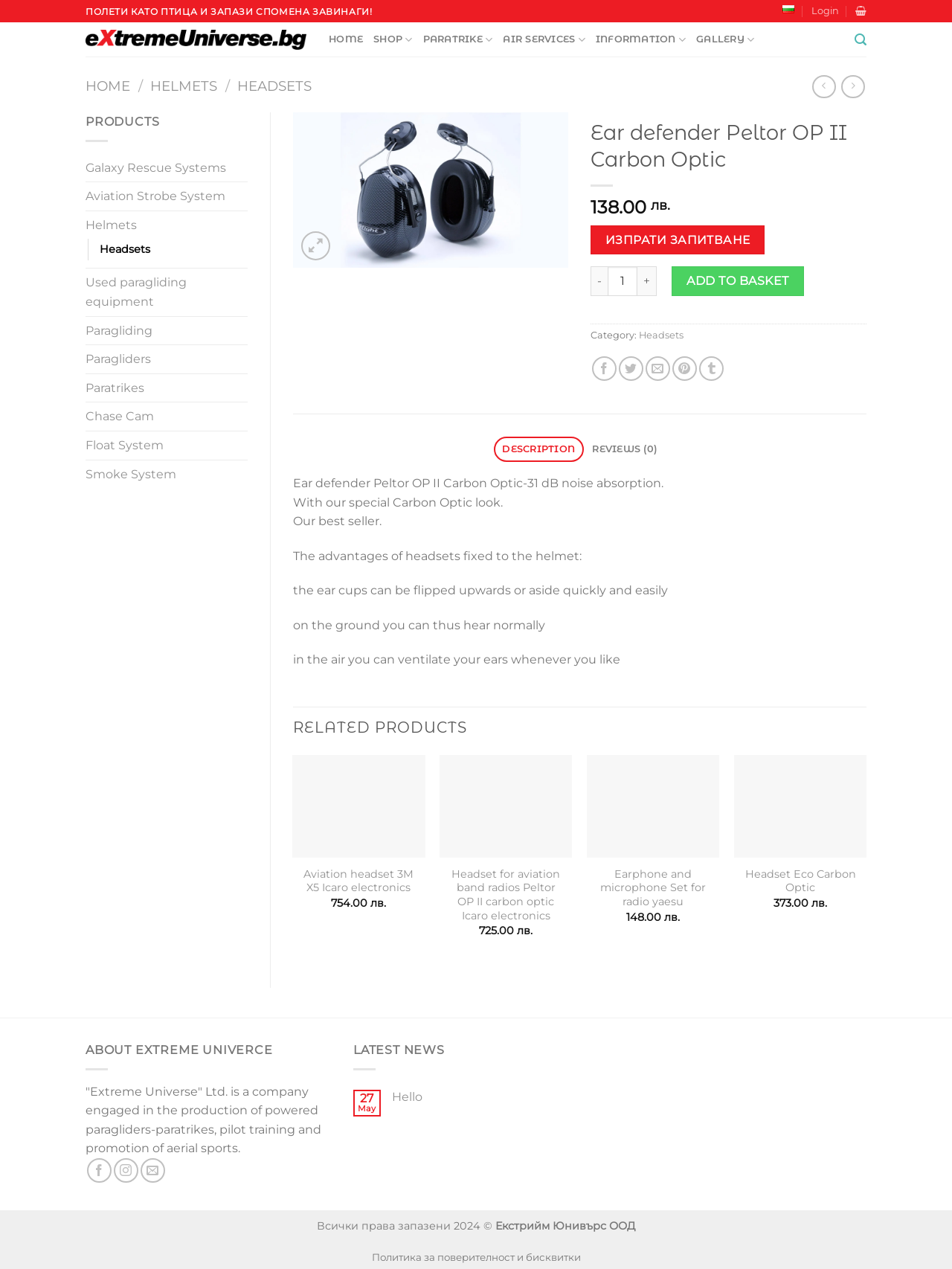Given the description of the UI element: "Headset Eco Carbon Optic", predict the bounding box coordinates in the form of [left, top, right, bottom], with each value being a float between 0 and 1.

[0.779, 0.683, 0.903, 0.705]